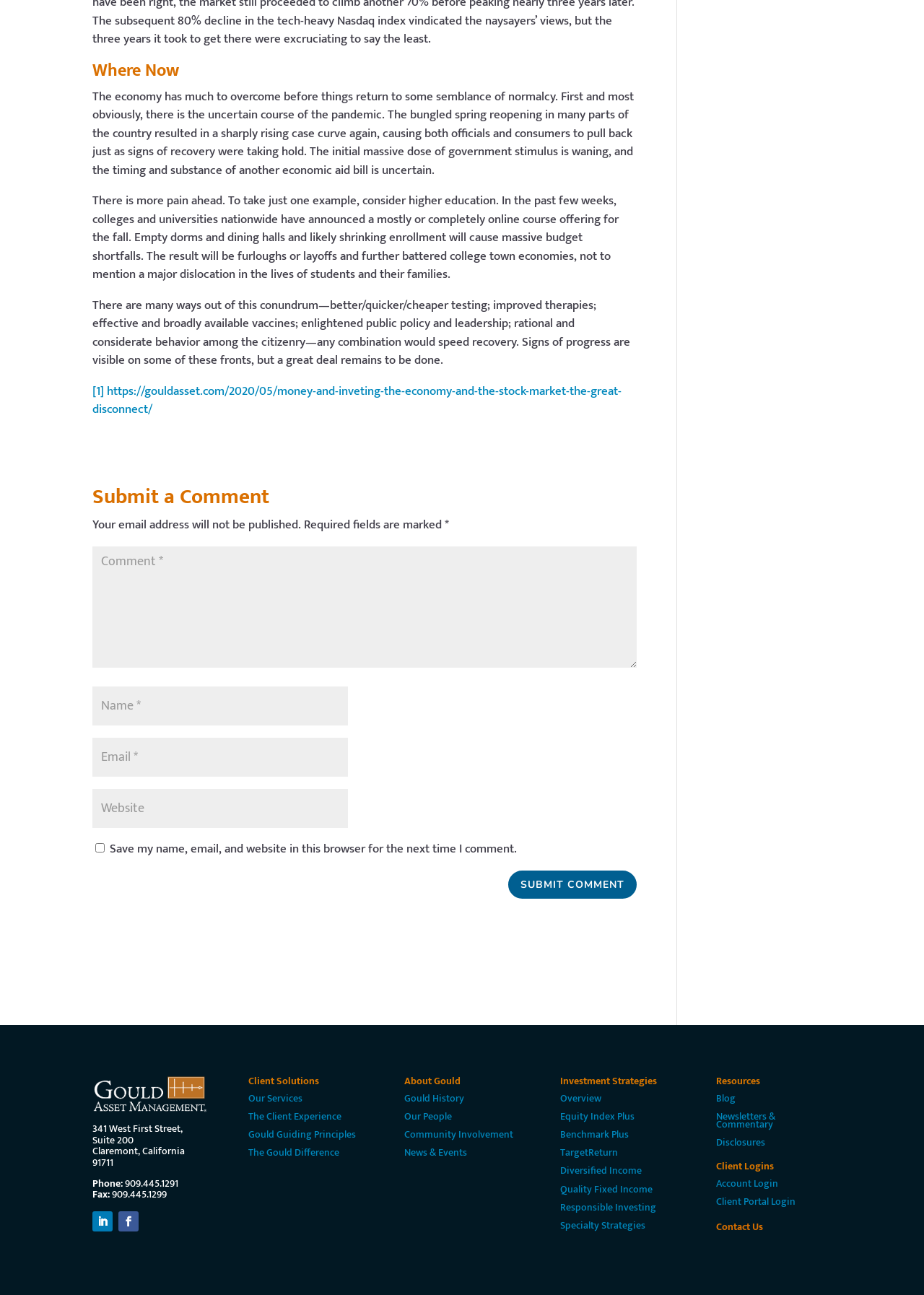Please pinpoint the bounding box coordinates for the region I should click to adhere to this instruction: "Submit a comment".

[0.1, 0.375, 0.689, 0.399]